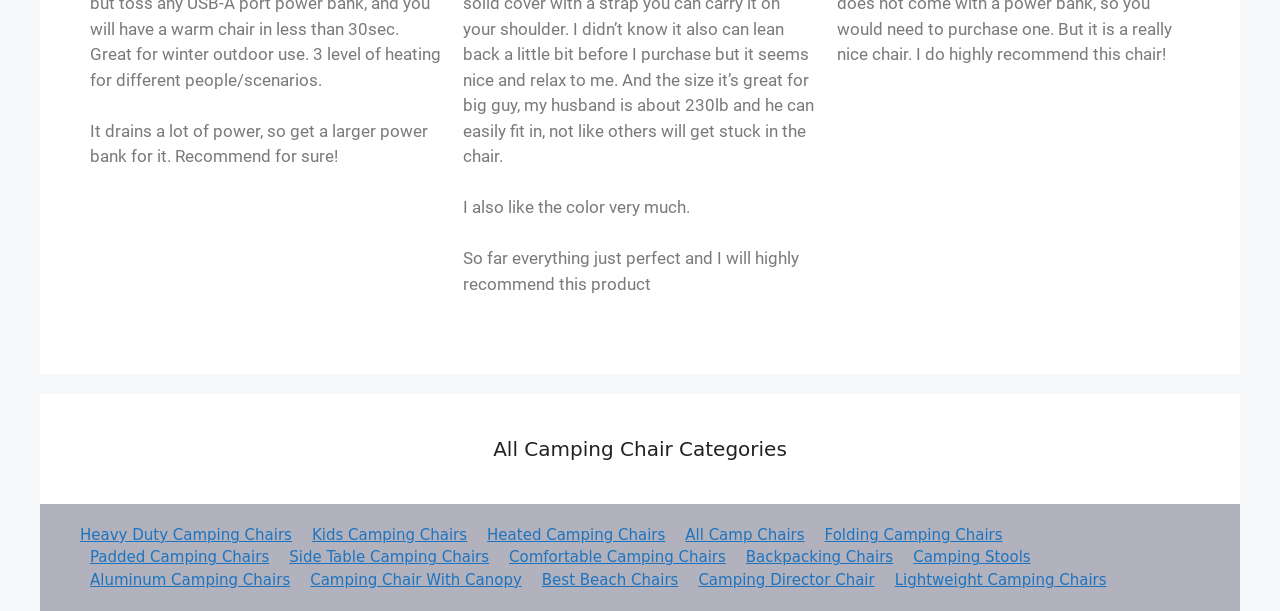What is the user's opinion about the product?
Please provide a single word or phrase answer based on the image.

Positive